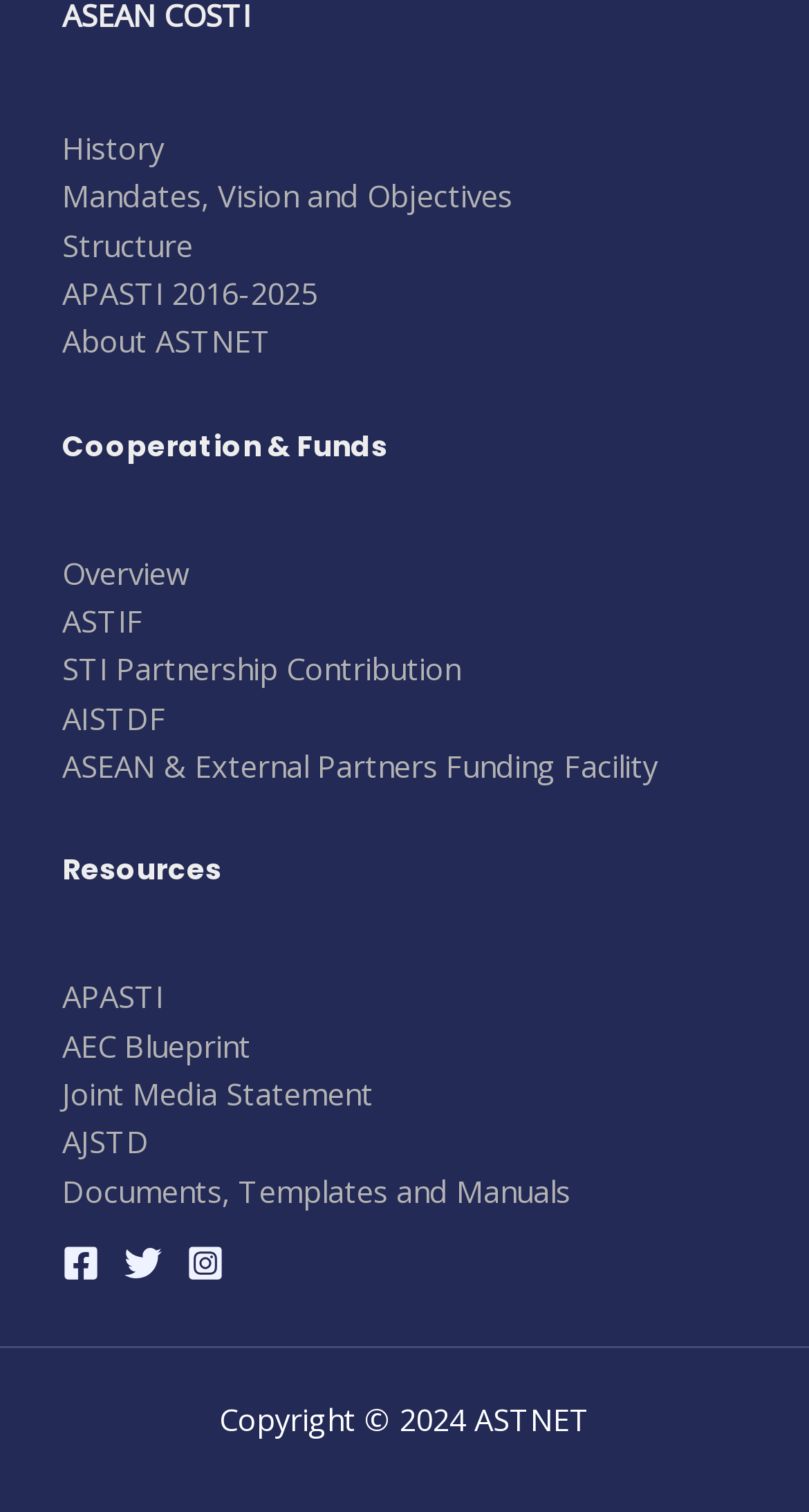Find the bounding box coordinates of the element's region that should be clicked in order to follow the given instruction: "View Cooperation & Funds". The coordinates should consist of four float numbers between 0 and 1, i.e., [left, top, right, bottom].

[0.077, 0.283, 0.923, 0.307]